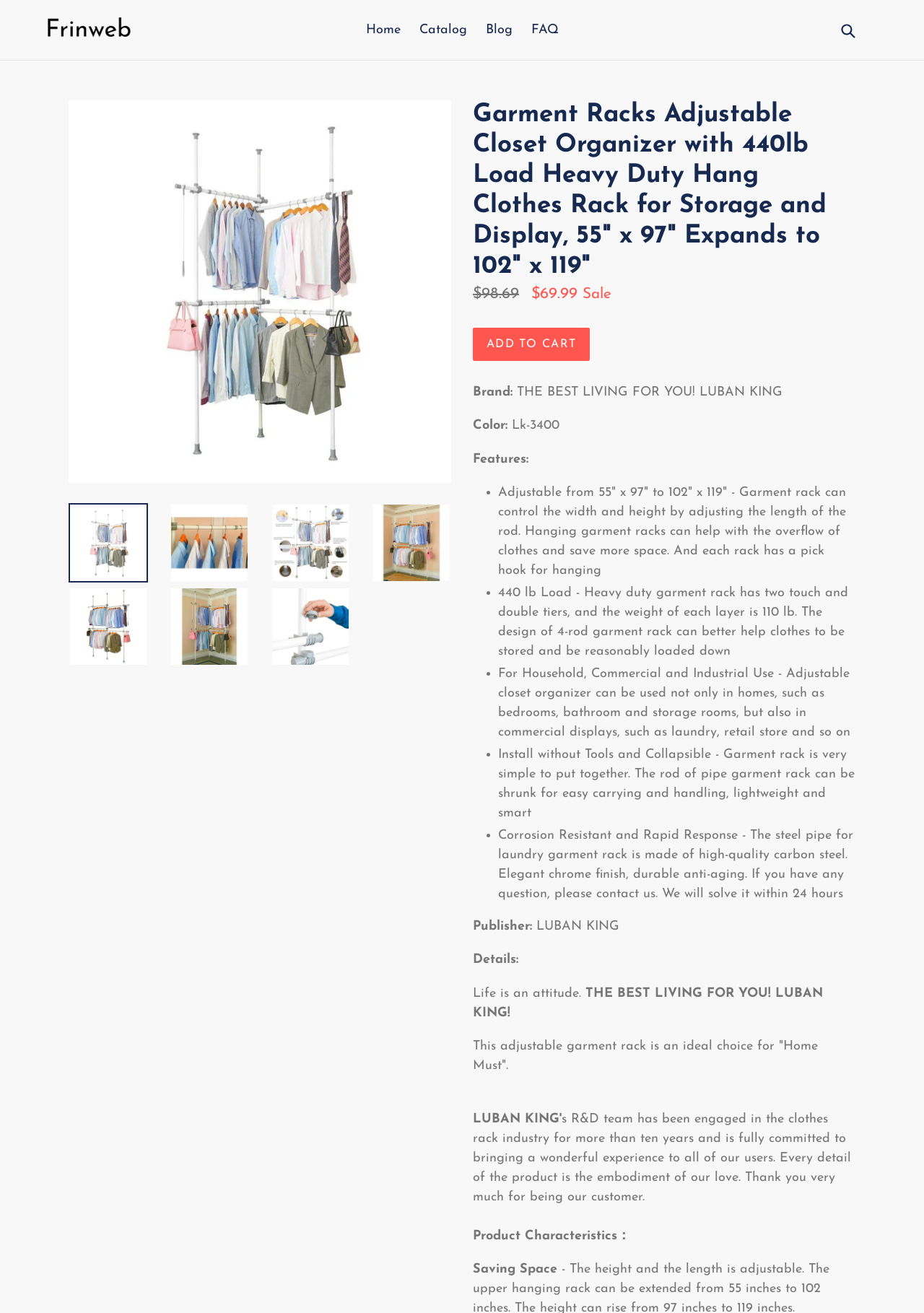What is the weight capacity of the garment rack?
Look at the image and provide a detailed response to the question.

The weight capacity of the garment rack is mentioned in the product features section, where it is stated that the rack has a '440 lb Load - Heavy duty garment rack'.